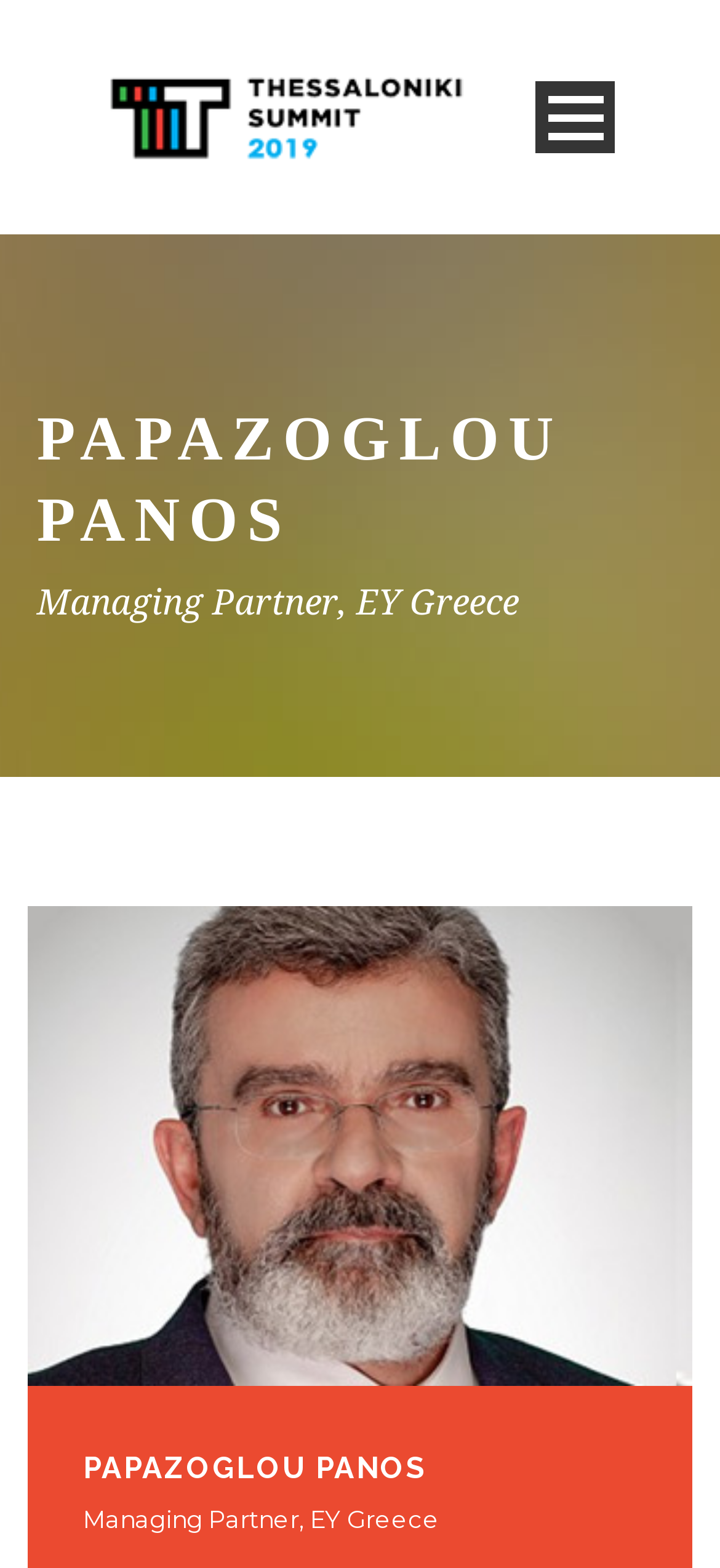How many headings are there on the webpage?
Provide a detailed answer to the question using information from the image.

I can see two headings on the webpage, both with the text 'PAPAZOGLOU PANOS', one at the top and another at the bottom.